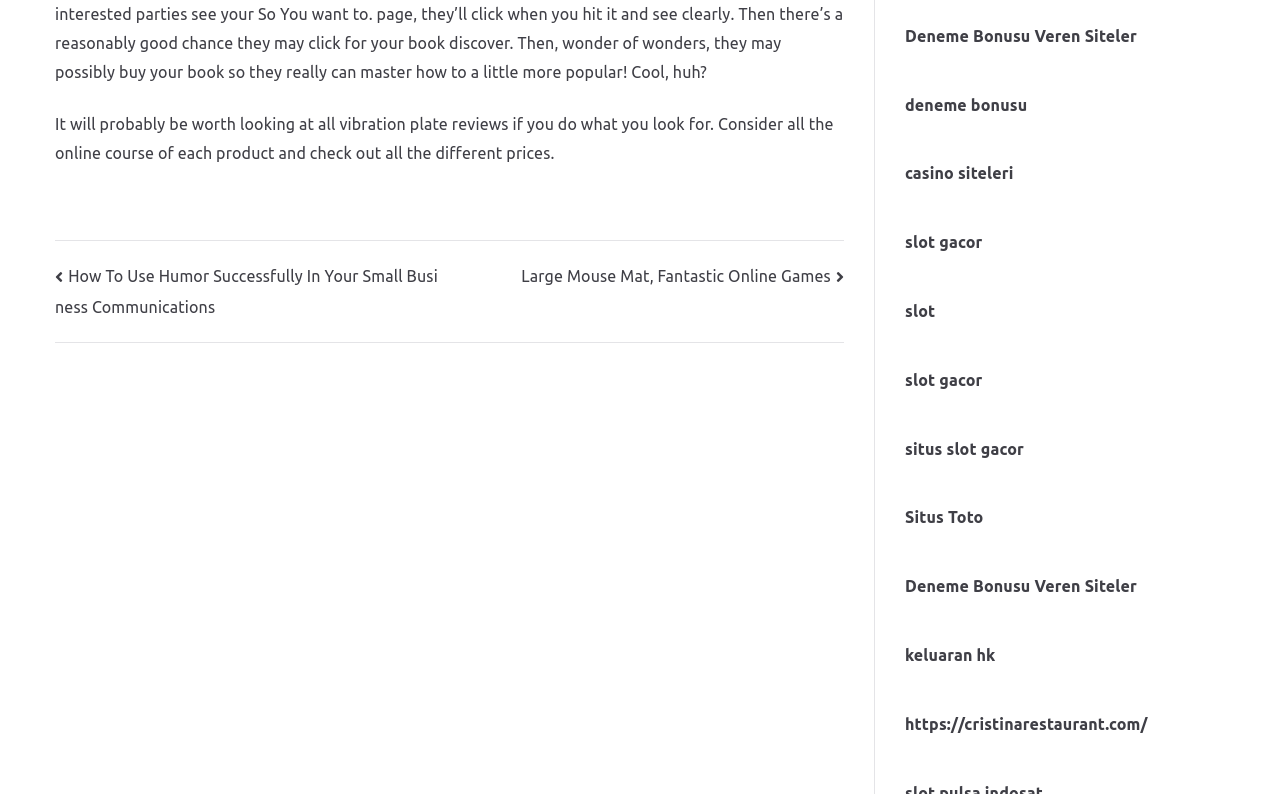Give a one-word or short-phrase answer to the following question: 
What is the text of the StaticText element?

It will probably be worth looking at all vibration plate reviews